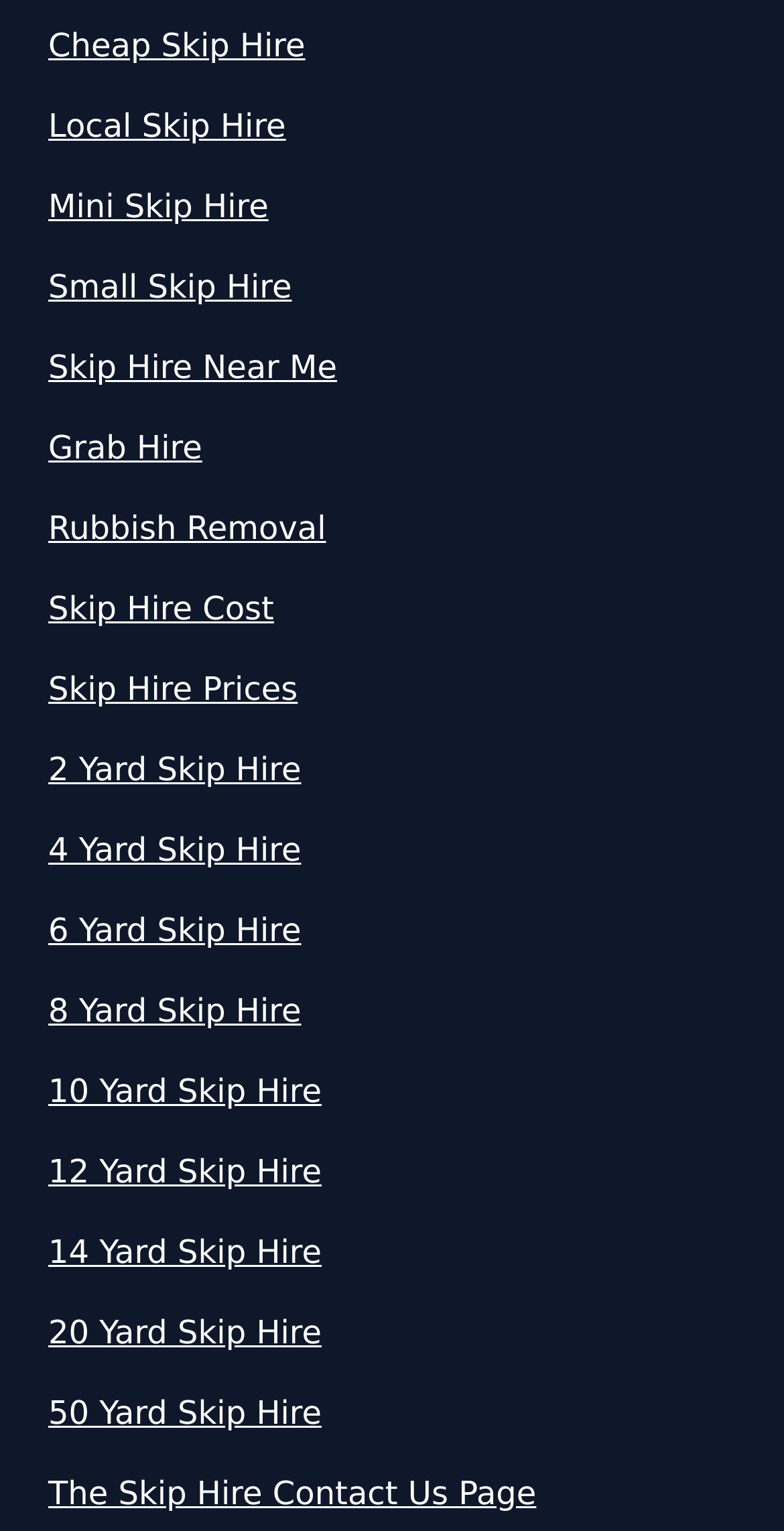Please identify the bounding box coordinates of the area that needs to be clicked to follow this instruction: "View Skip Hire Near Me".

[0.062, 0.225, 0.938, 0.256]